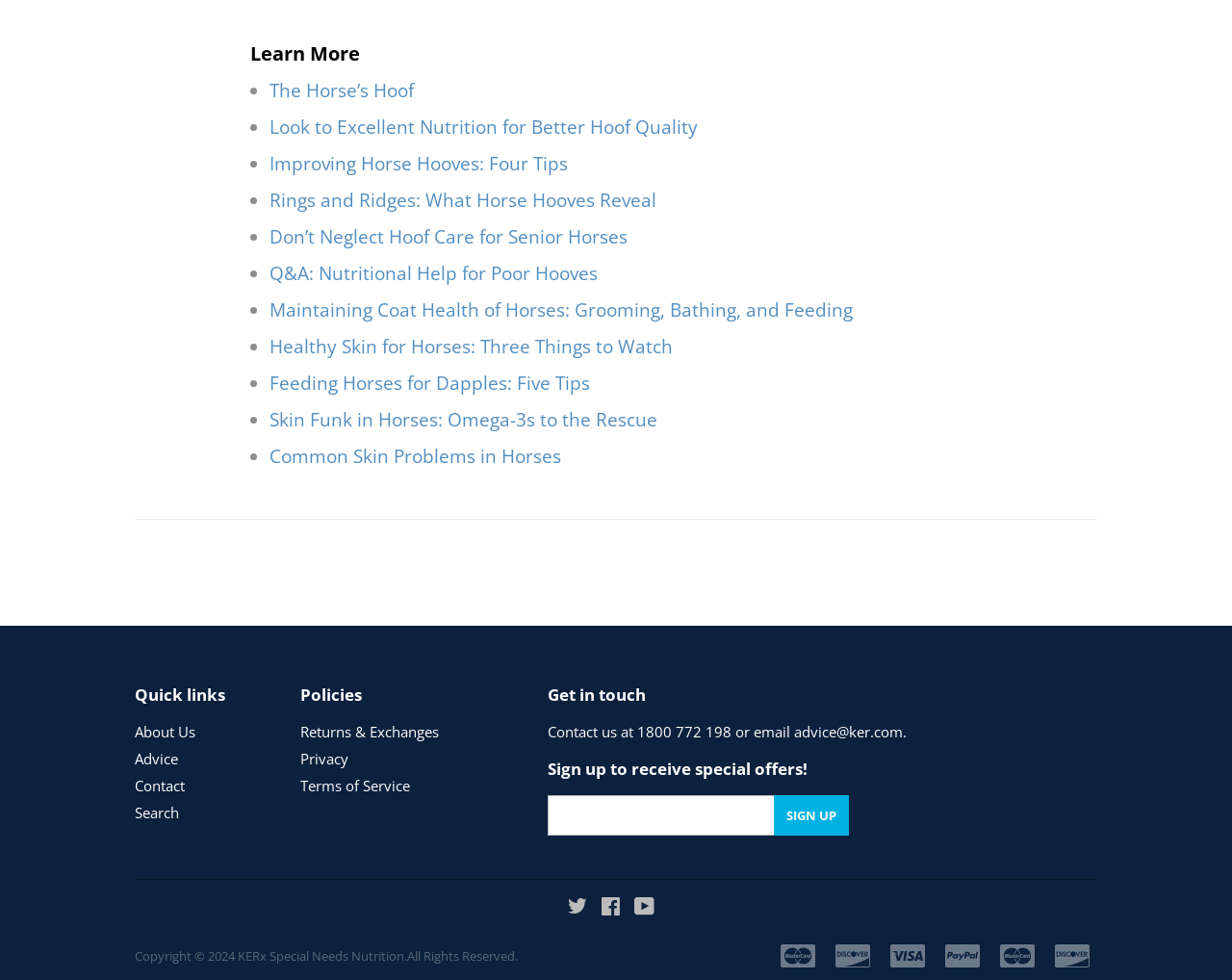Can you specify the bounding box coordinates of the area that needs to be clicked to fulfill the following instruction: "Click on 'About Us'"?

[0.109, 0.737, 0.159, 0.757]